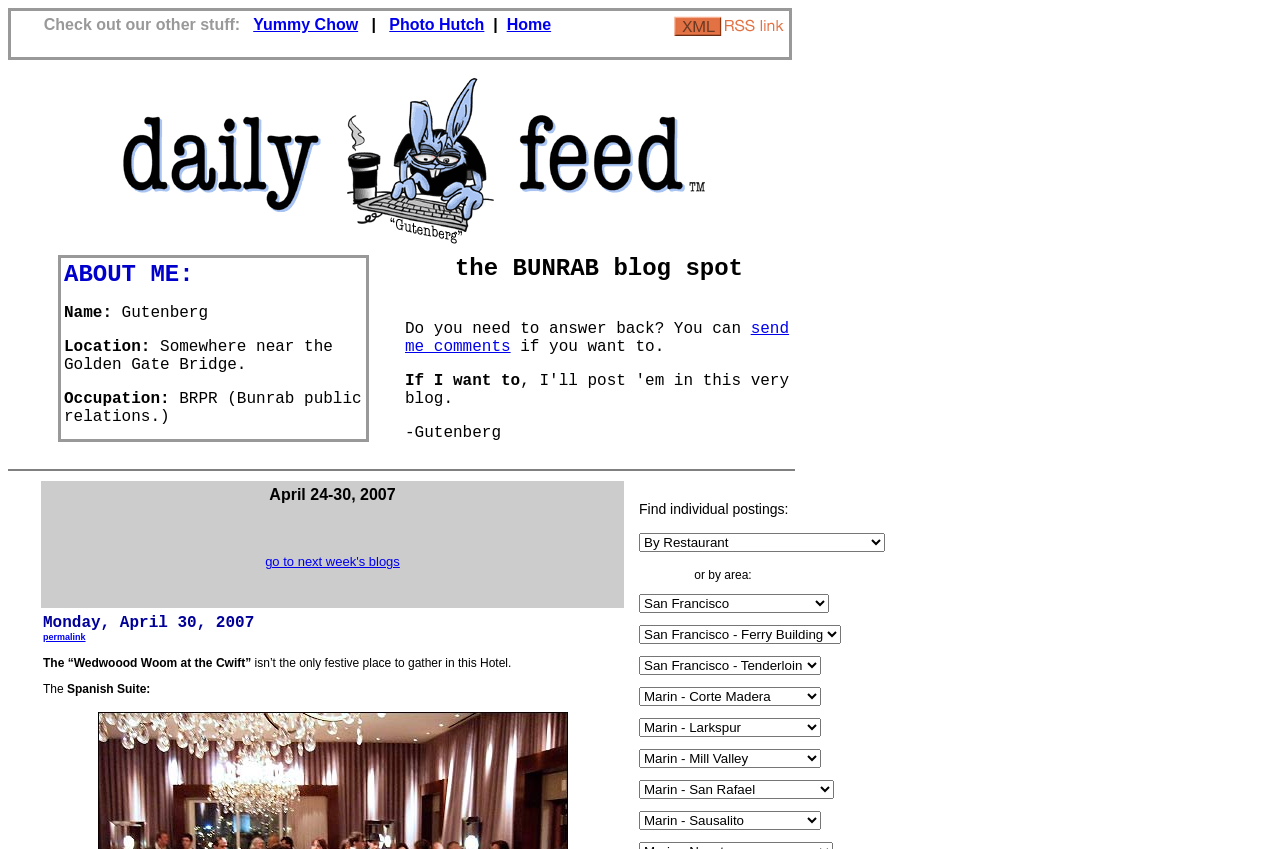What is the purpose of the 'send me comments' link? Analyze the screenshot and reply with just one word or a short phrase.

To send comments to the blogger